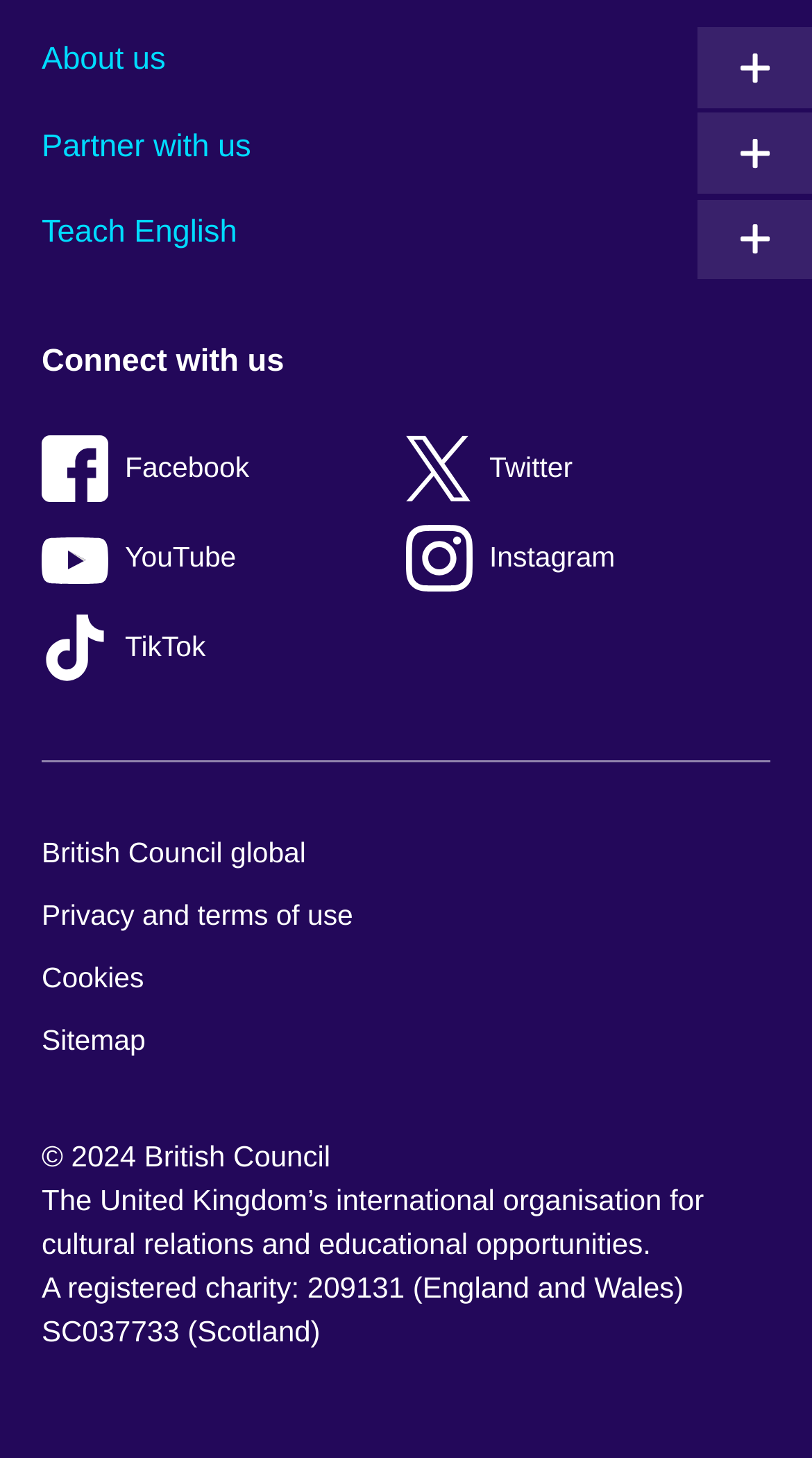Provide the bounding box coordinates for the UI element described in this sentence: "Privacy and terms of use". The coordinates should be four float values between 0 and 1, i.e., [left, top, right, bottom].

[0.051, 0.608, 0.949, 0.65]